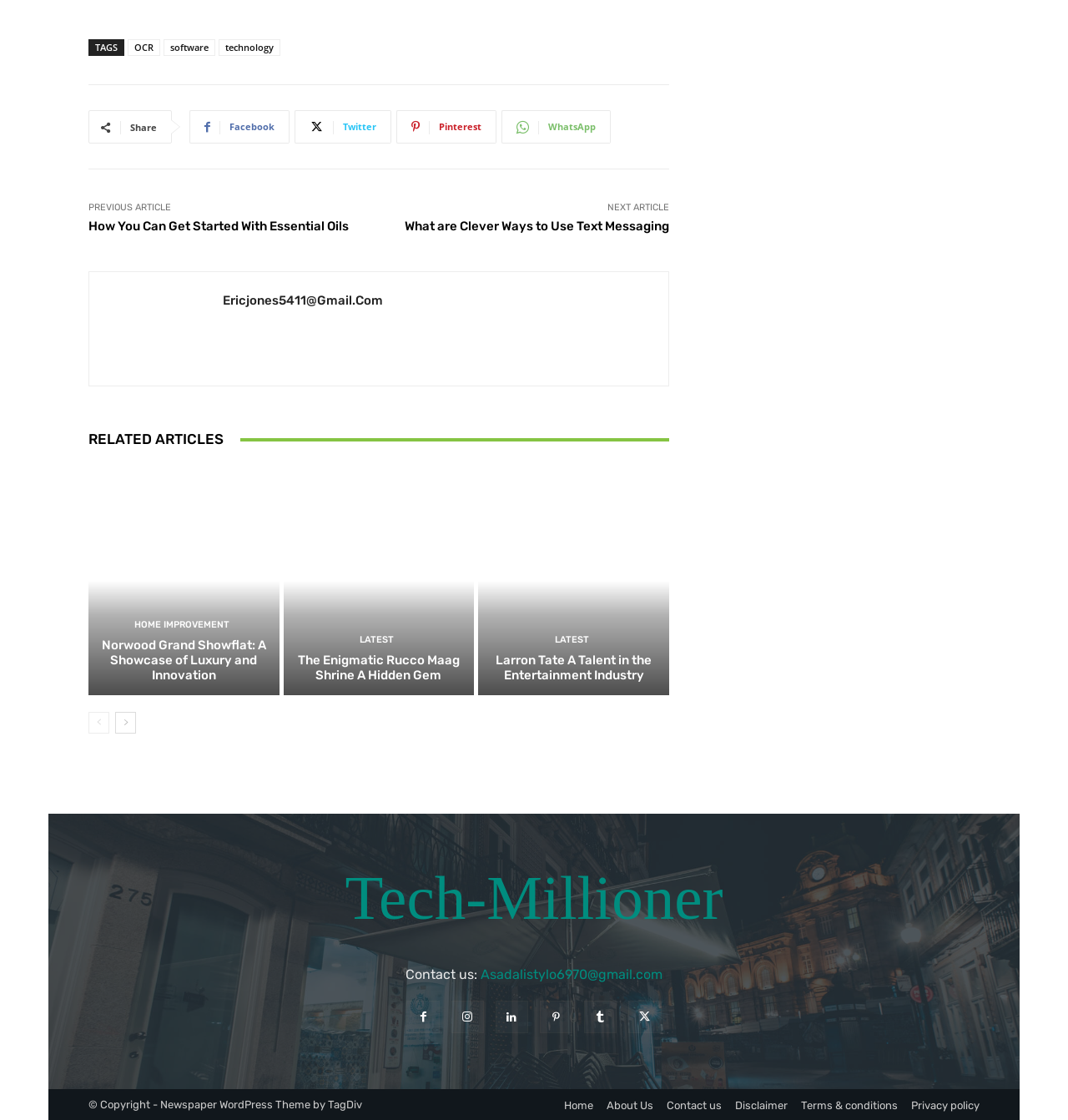Please specify the bounding box coordinates in the format (top-left x, top-left y, bottom-right x, bottom-right y), with all values as floating point numbers between 0 and 1. Identify the bounding box of the UI element described by: Home improvement

[0.126, 0.554, 0.215, 0.562]